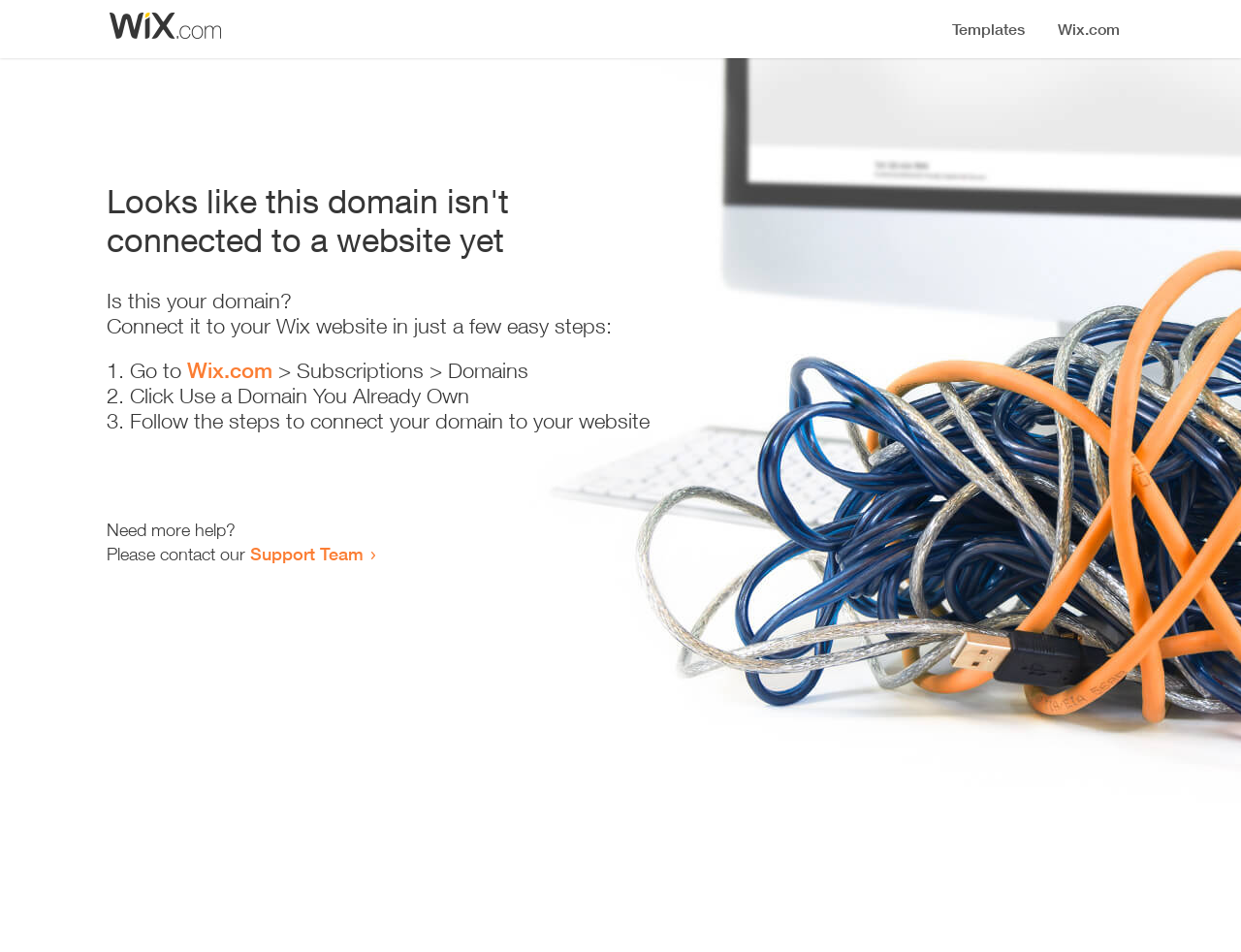Based on the element description "Terms of Use", predict the bounding box coordinates of the UI element.

None